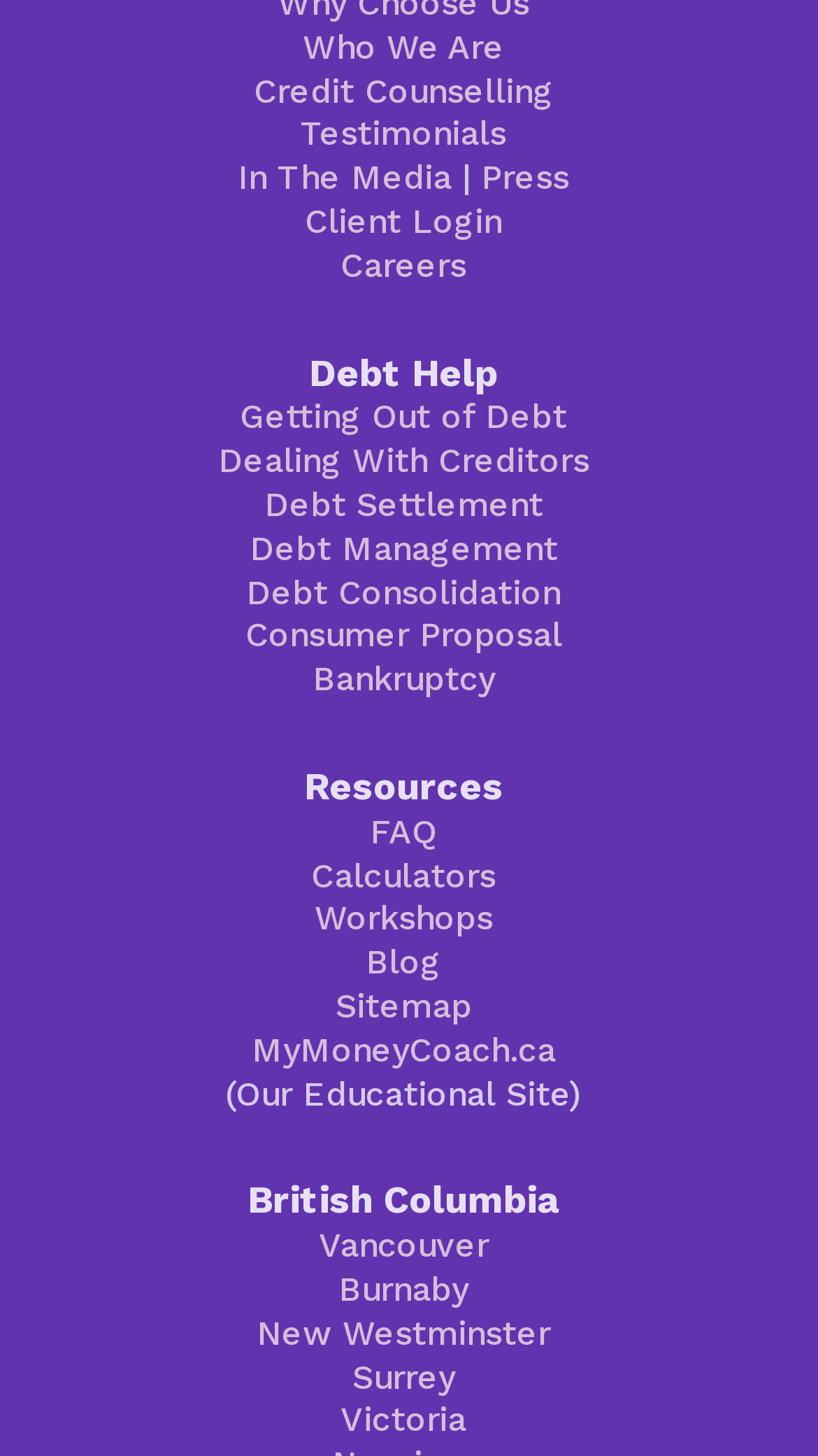Please locate the clickable area by providing the bounding box coordinates to follow this instruction: "check December 2022".

None